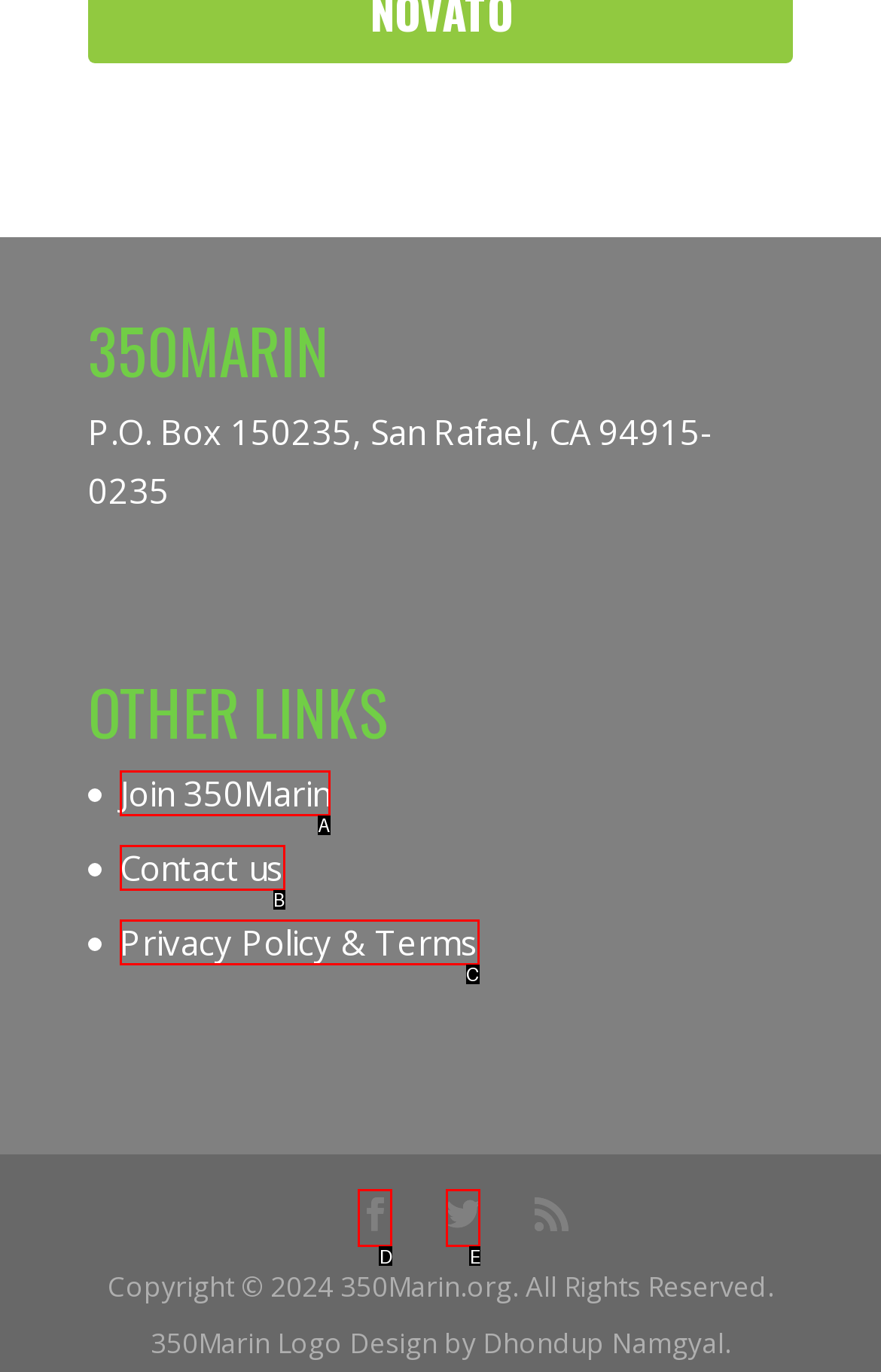Find the HTML element that corresponds to the description: Privacy Policy & Terms. Indicate your selection by the letter of the appropriate option.

C